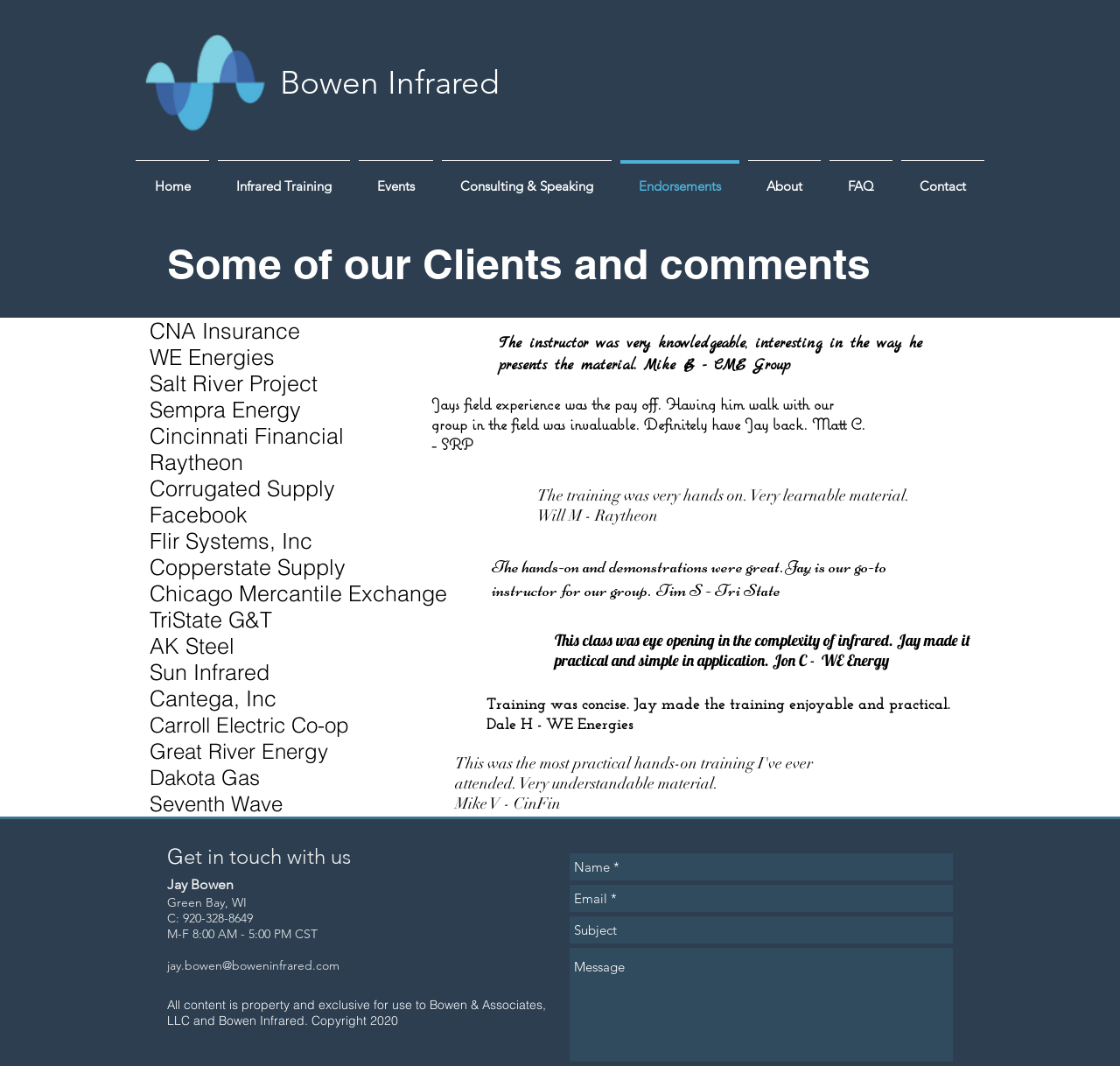Produce a meticulous description of the webpage.

The webpage is about endorsements for Bowen Infrared, a company that provides infrared training and consulting services. At the top of the page, there is a navigation menu with links to different sections of the website, including Home, Infrared Training, Events, Consulting & Speaking, Endorsements, About, FAQ, and Contact.

Below the navigation menu, there is a main section that takes up most of the page. This section is divided into two parts. The top part has a heading that reads "Some of our Clients and comments" and lists the names of several clients, including CNA Insurance, WE Energies, Salt River Project, and Facebook, among others. Each client's name is a heading, and they are arranged in a vertical list.

The bottom part of the main section contains testimonials from clients, which are presented as static text blocks. Each testimonial is attributed to a specific person from a particular company, and they express positive opinions about the training and services provided by Bowen Infrared. The testimonials are arranged in a vertical list, with each one below the previous one.

At the bottom of the page, there is a section with contact information, including a heading that reads "Get in touch with us" and a link to a contact form. Below this, there is a section with the company's address, phone number, and email address, as well as a copyright notice.

On the right side of the page, there is a form with four text boxes: Name, Email, Subject, and a larger text box for a message. The Name and Email fields are required, while the Subject and message fields are optional.